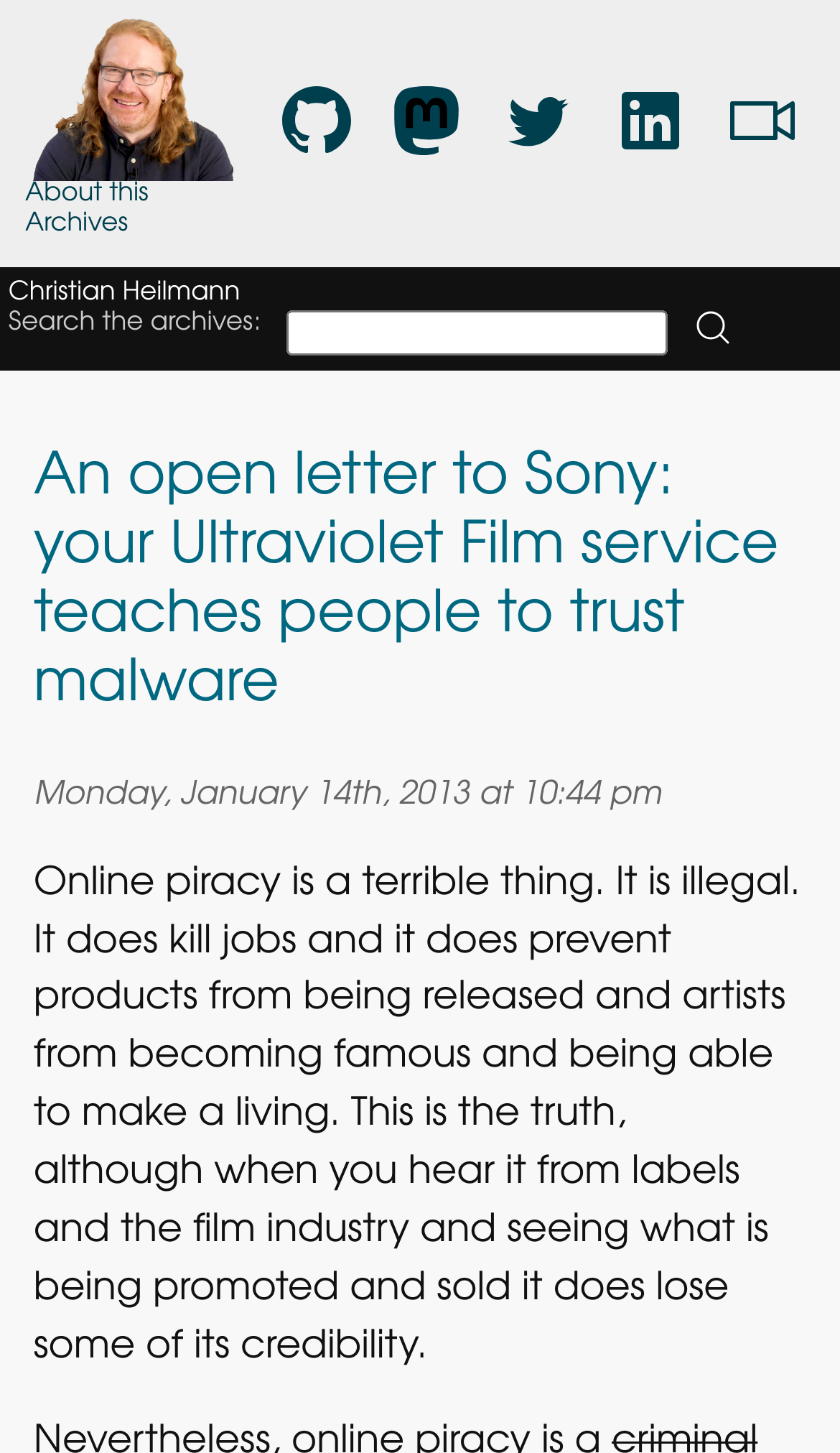Provide the bounding box coordinates of the HTML element this sentence describes: "Chris Heilmann on YouTube". The bounding box coordinates consist of four float numbers between 0 and 1, i.e., [left, top, right, bottom].

[0.867, 0.086, 0.949, 0.116]